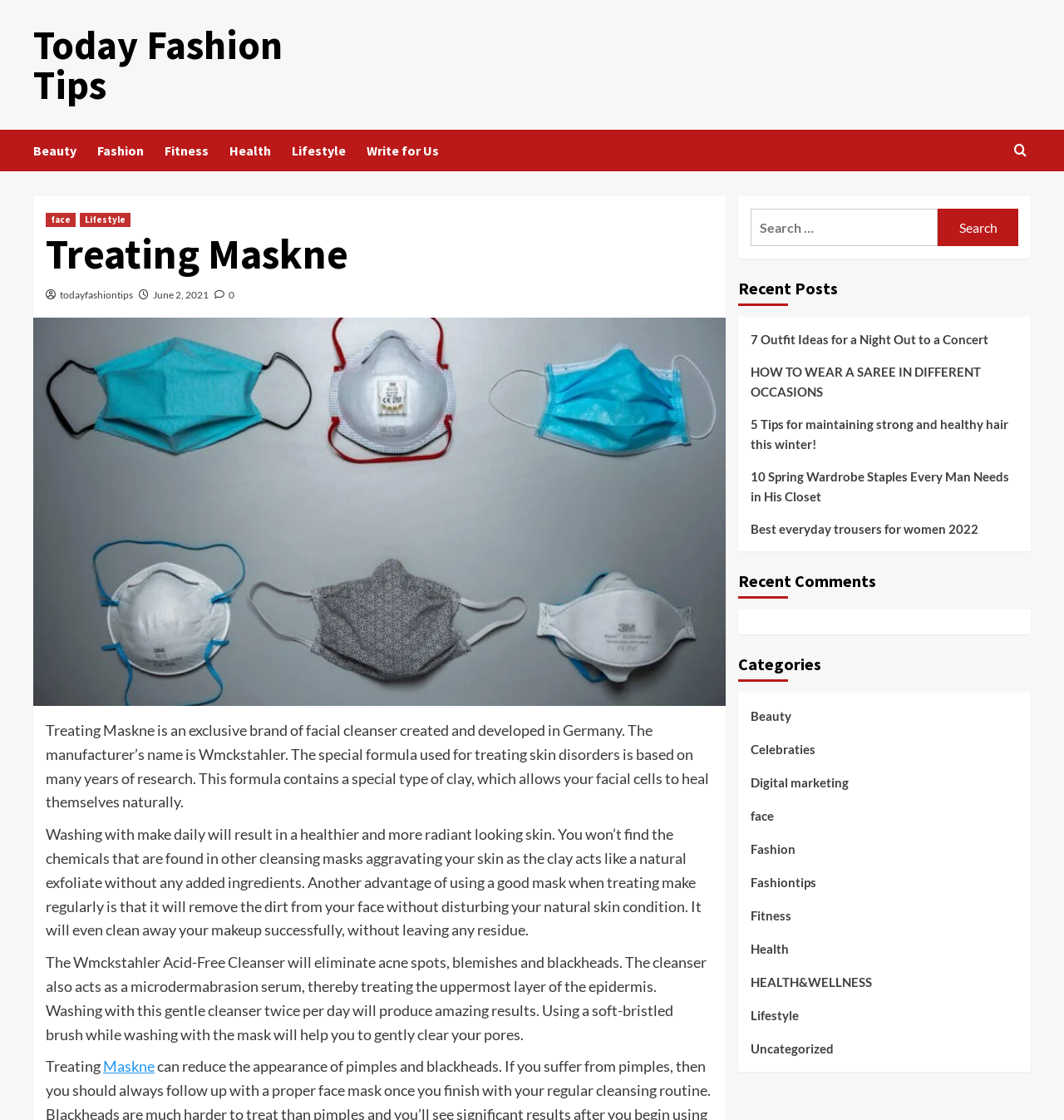What is the brand of facial cleanser?
Please provide a single word or phrase based on the screenshot.

Treating Maskne